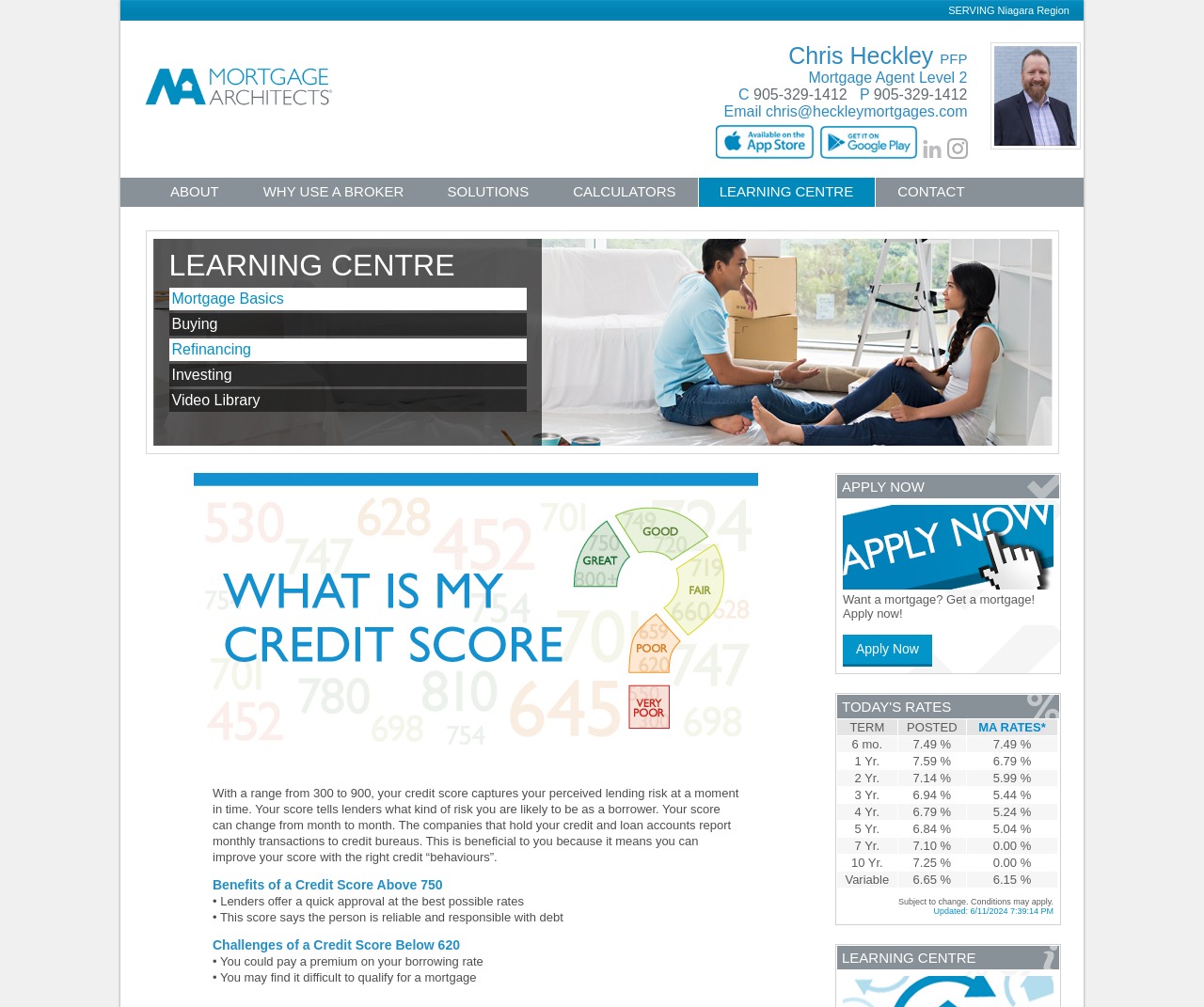Describe all the visual and textual components of the webpage comprehensively.

This webpage is about credit scores and mortgage services. At the top, there is a heading "What's your credit score?" and a static text "SERVING Niagara Region" is located below it. To the left of the text, there is an image. 

Below the heading, there is a table with two rows. The first row contains a layout table cell with a text "Chris Heckley PFP Mortgage Agent Level 2 C 905-329-1412 P 905-329-1412 Email chris@heckleymortgages.com" and a link to the email address. The second row contains an empty layout table cell and an image.

On the top-left side of the page, there are several links to different sections of the website, including "ABOUT", "WHY USE A BROKER", "SOLUTIONS", "CALCULATORS", "LEARNING CENTRE", "CONTACT", and "APPLY NOW". 

Below the links, there is a heading "LEARNING CENTRE" and several links to subtopics, including "Mortgage Basics", "Buying", "Refinancing", "Investing", and "Video Library". 

To the right of the links, there is an image and a table with several rows. Each row contains information about credit scores, including the term, posted rate, and MA rates. 

Below the table, there is a section explaining the benefits and challenges of different credit score ranges. The benefits of a credit score above 750 include quick approval at the best possible rates, and the challenges of a credit score below 620 include paying a premium on borrowing rates and difficulty qualifying for a mortgage.

There are several images scattered throughout the page, and a few links to "Apply Now" and other sections of the website.